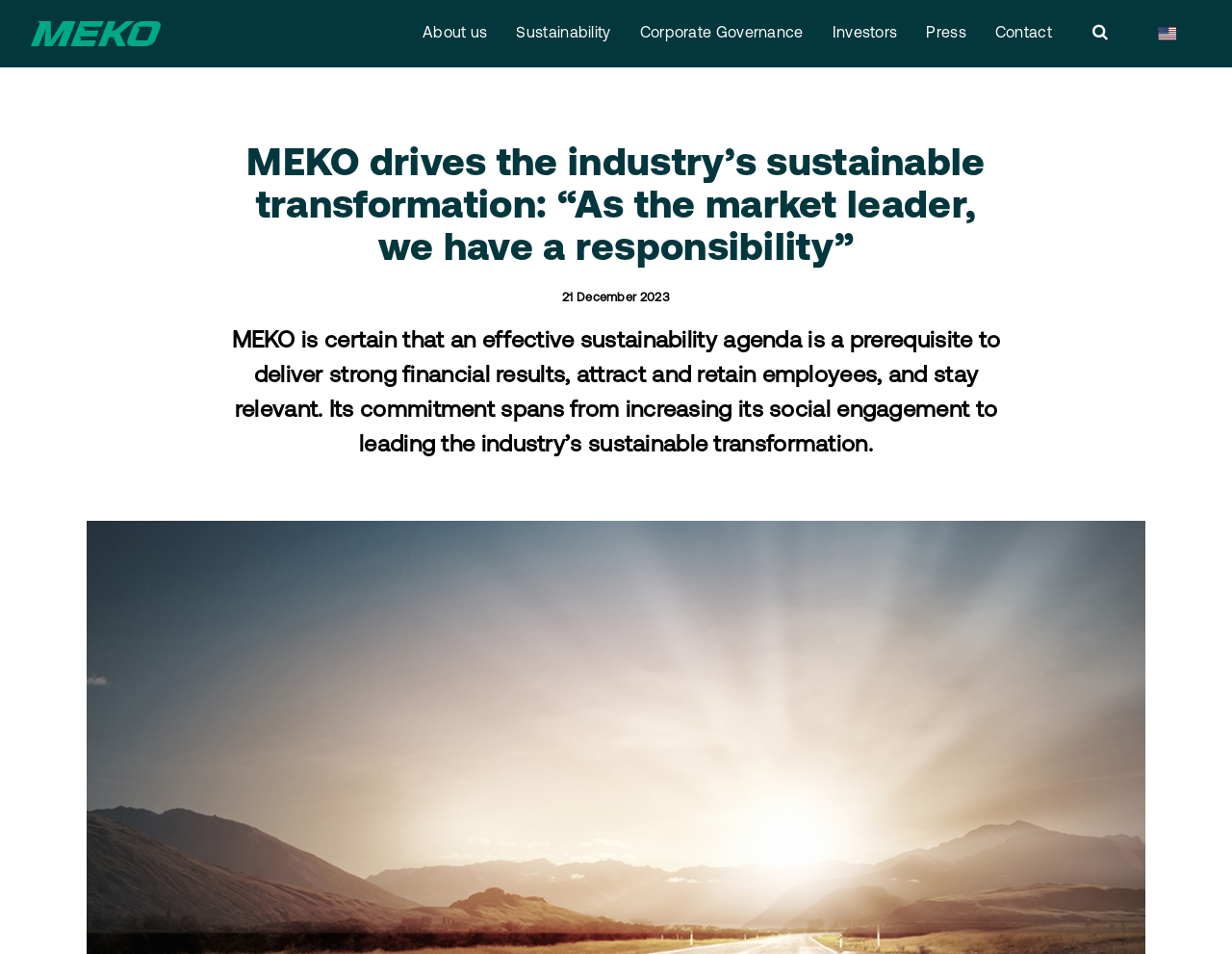What is the date mentioned on the webpage?
Your answer should be a single word or phrase derived from the screenshot.

21 December 2023